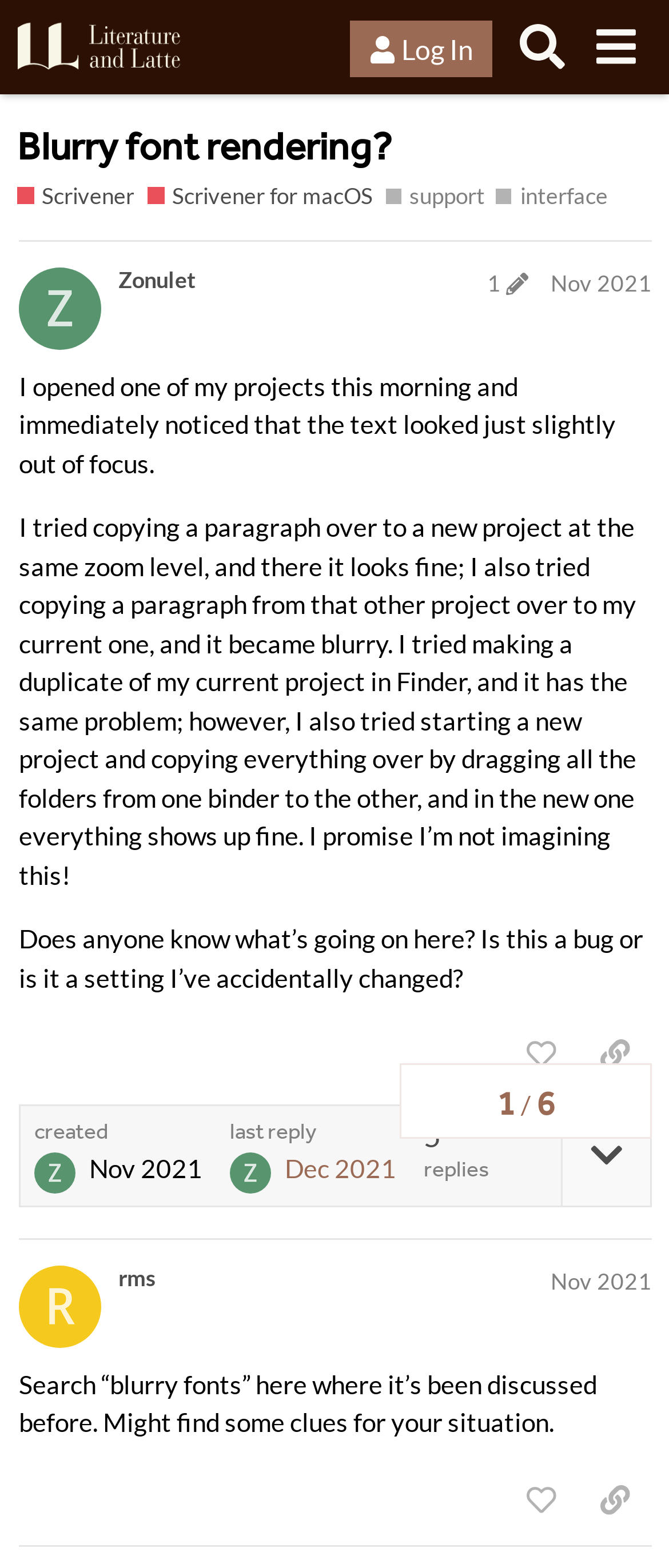Kindly determine the bounding box coordinates of the area that needs to be clicked to fulfill this instruction: "Like the post by Zonulet".

[0.753, 0.652, 0.864, 0.693]